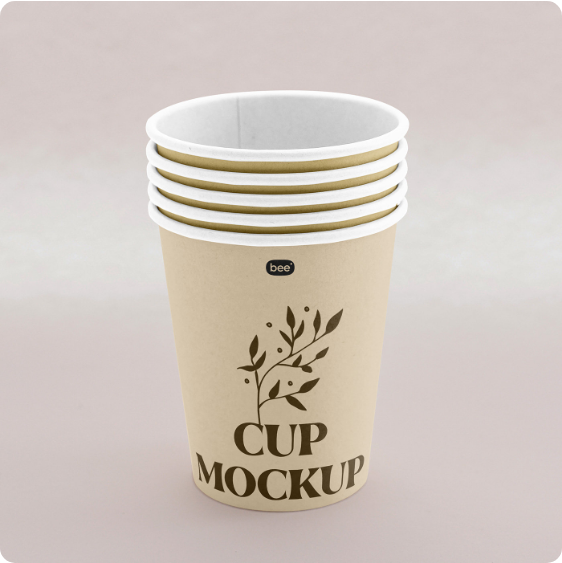Give a thorough caption for the picture.

The image showcases a stack of four beautifully designed paper cups, positioned in a way that highlights their elegant, minimalistic aesthetic. Each cup features a soft beige color with a stylish printed design on the front, showcasing the words "CUP MOCKUP" in bold, striking black lettering. Accompanying this text is a delicate floral illustration, adding a touch of nature-inspired charm to the overall look. 

The backdrop is a smooth, muted pastel hue, enhancing the warm tones of the cups and creating a harmonious contrast. These mockup cups are ideal for presenting branding concepts or beverage-related projects, making them a versatile resource for graphic designers and marketers. The sleek design not only embodies simplicity and elegance but also invites potential customers to envision their own branding on these charming vessels.